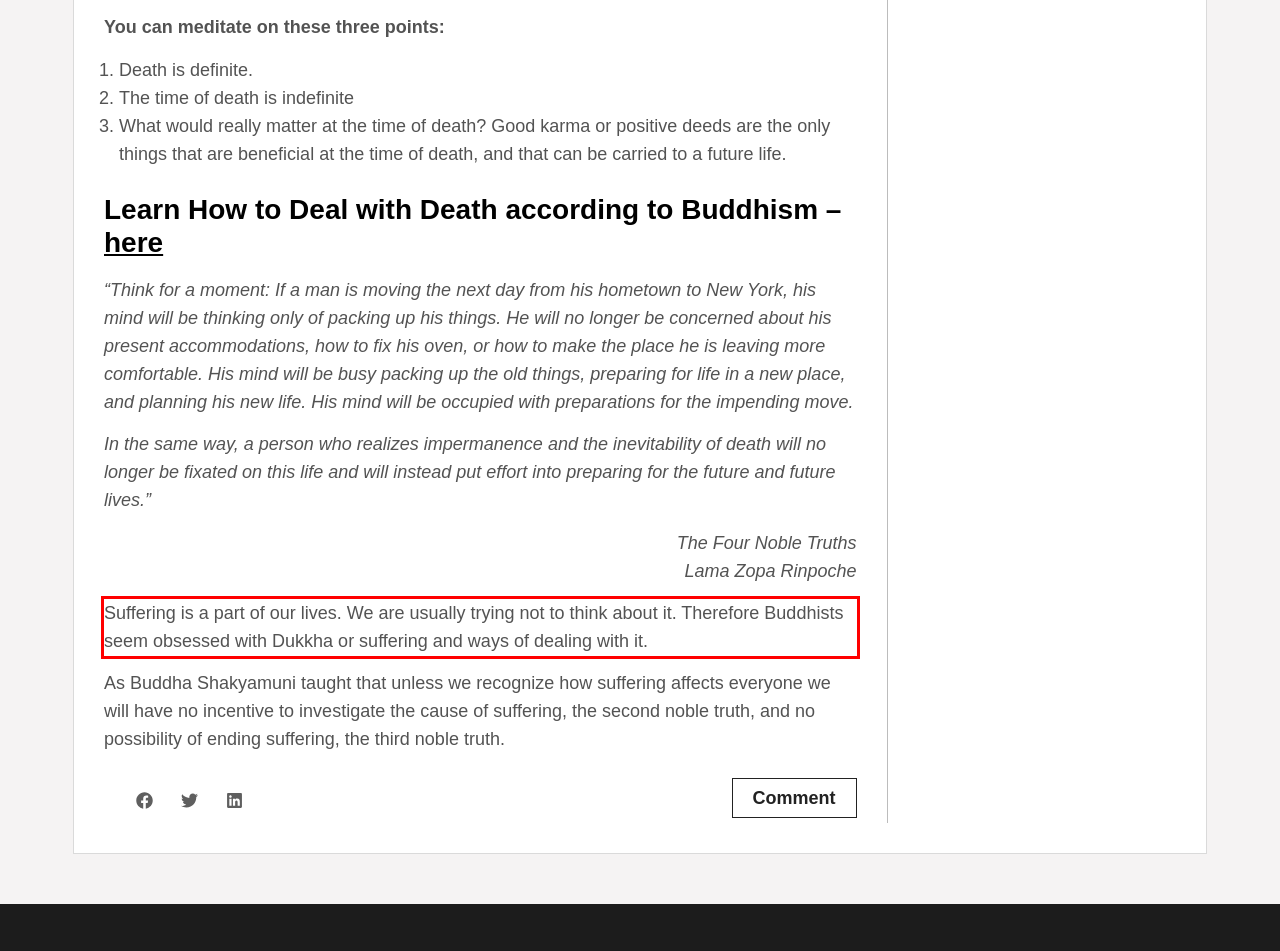Examine the screenshot of the webpage, locate the red bounding box, and perform OCR to extract the text contained within it.

Suffering is a part of our lives. We are usually trying not to think about it. Therefore Buddhists seem obsessed with Dukkha or suffering and ways of dealing with it.